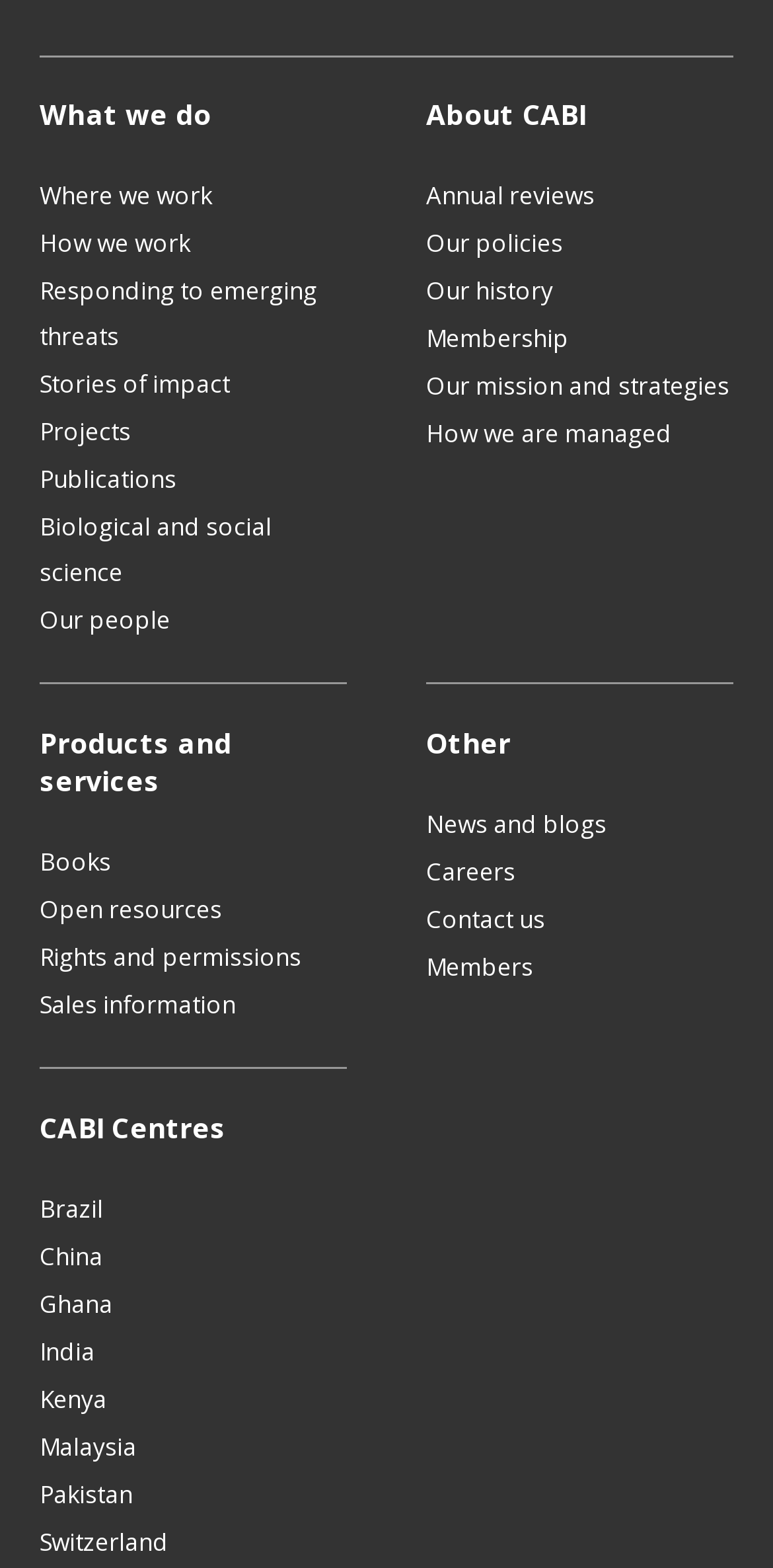Specify the bounding box coordinates of the area to click in order to execute this command: 'Explore 'Books''. The coordinates should consist of four float numbers ranging from 0 to 1, and should be formatted as [left, top, right, bottom].

[0.051, 0.536, 0.144, 0.565]